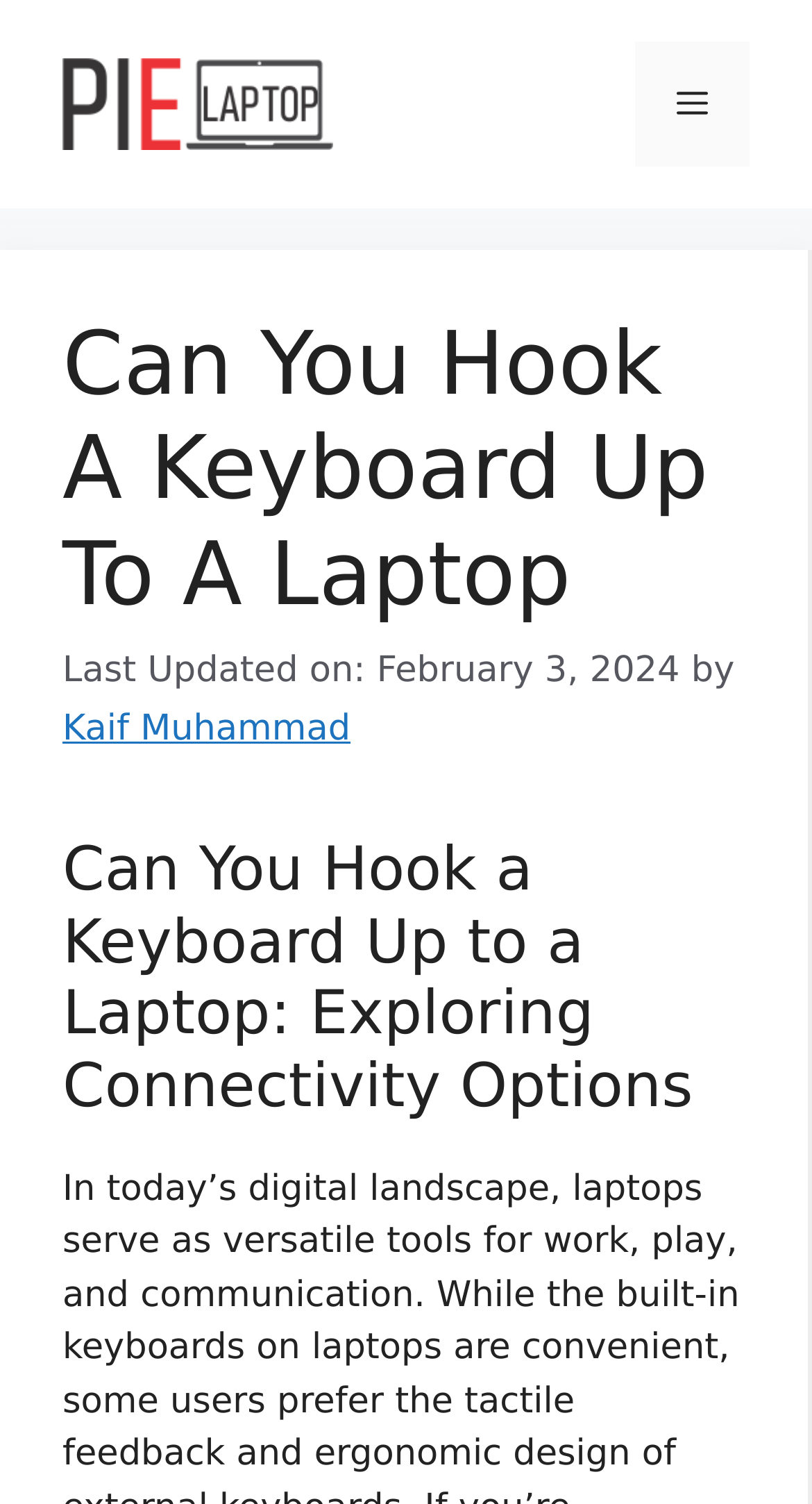Please determine the bounding box of the UI element that matches this description: alt="PieLaptop". The coordinates should be given as (top-left x, top-left y, bottom-right x, bottom-right y), with all values between 0 and 1.

[0.077, 0.055, 0.41, 0.083]